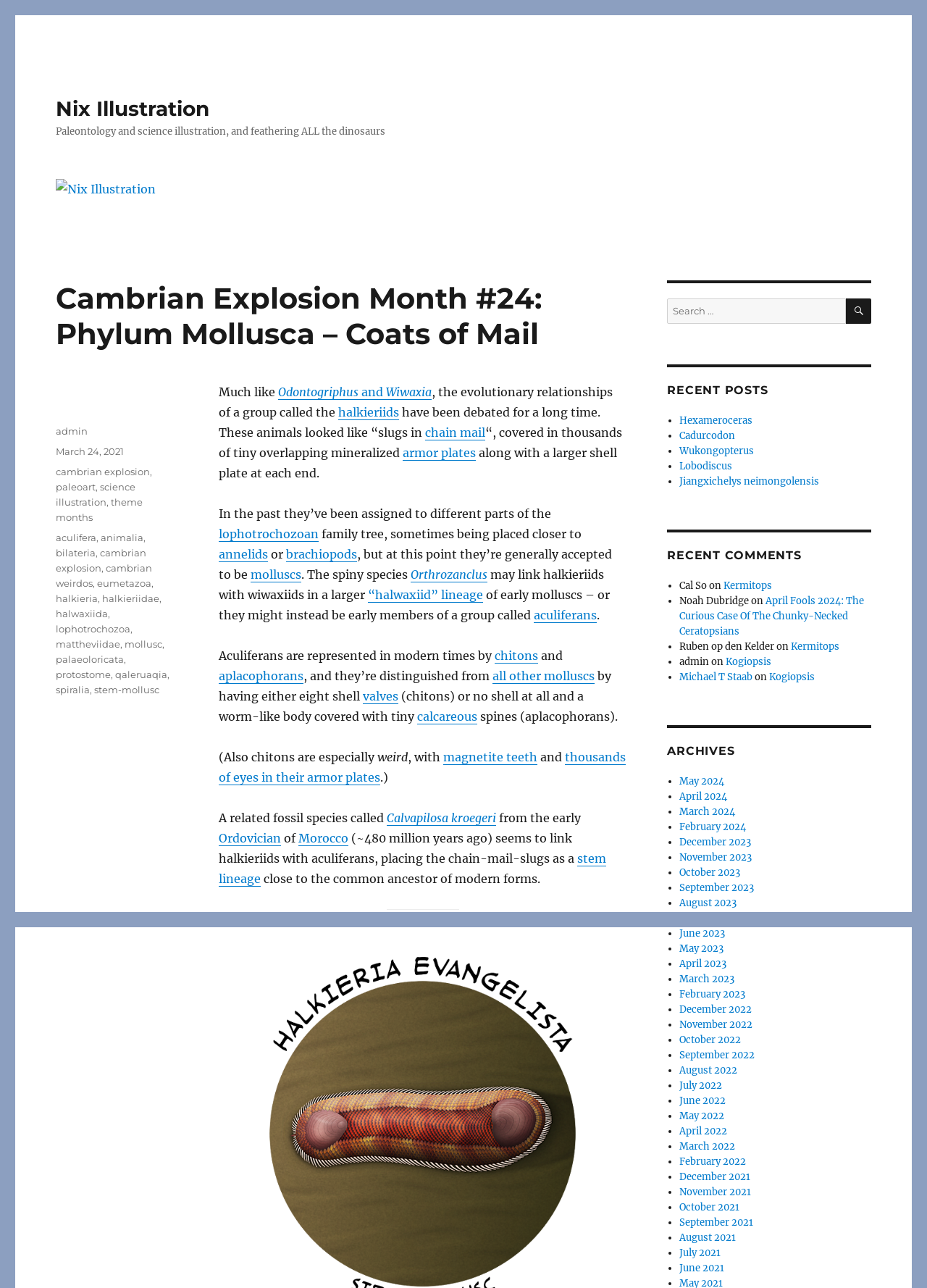Show the bounding box coordinates of the region that should be clicked to follow the instruction: "Read the article about Cambrian Explosion Month #24: Phylum Mollusca."

[0.06, 0.217, 0.676, 0.273]